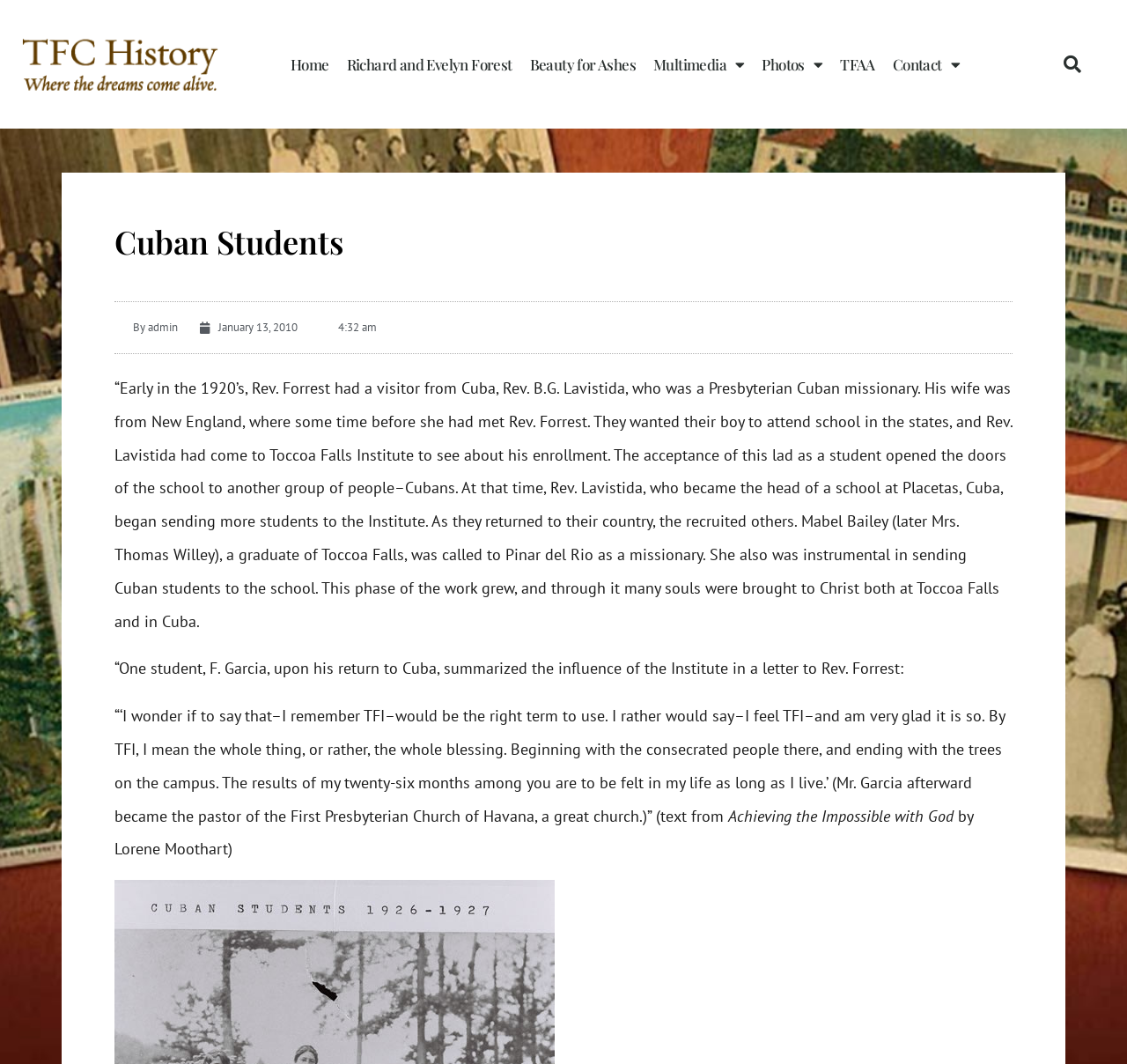Explain the webpage in detail.

The webpage is about the history of Cuban students at Toccoa Falls Institute (TFC). At the top, there is a navigation menu with 7 links: Home, Richard and Evelyn Forest, Beauty for Ashes, Multimedia, Photos, TFAA, and Contact. The Multimedia and Photos links have dropdown menus. On the right side of the navigation menu, there is a search bar with a search button.

Below the navigation menu, there is a heading that reads "Cuban Students". Underneath the heading, there are three links: one indicating the author "By admin", another showing the date "January 13, 2010", and a third displaying the time "4:32 am".

The main content of the webpage is a passage of text that tells the story of how Cuban students came to attend Toccoa Falls Institute. The passage describes how Rev. Forrest met Rev. Lavistida, a Presbyterian Cuban missionary, and how this encounter led to the enrollment of Cuban students at the institute. The passage also mentions Mabel Bailey, a graduate of Toccoa Falls, who became a missionary in Cuba and sent more students to the school.

The passage is followed by a quote from a student, F. Garcia, who expresses his gratitude for the influence of the institute on his life. The quote is attributed to a book titled "Achieving the Impossible with God" by Lorene Moothart.